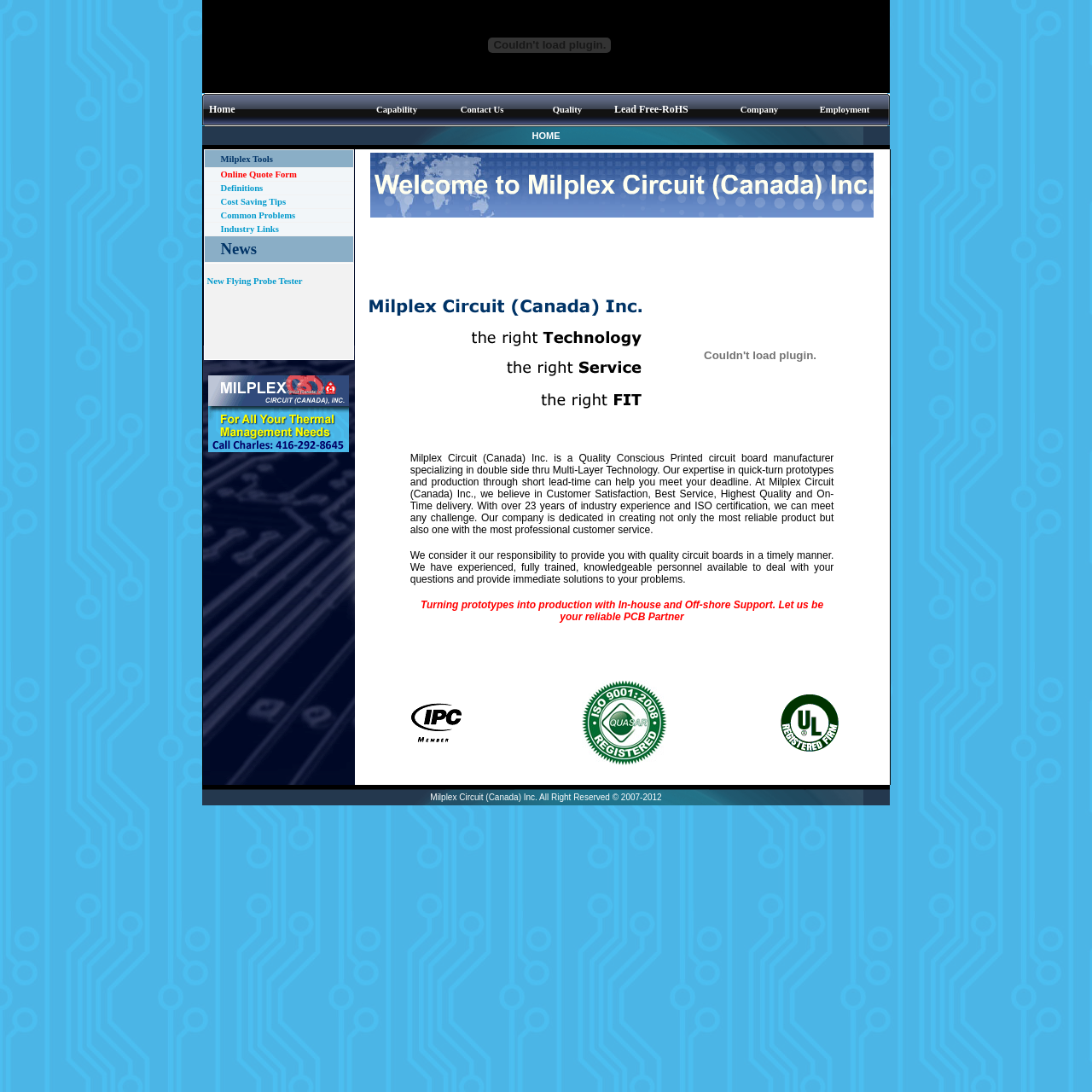What is the purpose of the 'Milplex Tools' section?
Kindly offer a detailed explanation using the data available in the image.

The 'Milplex Tools' section appears to provide online tools and resources for users, as it is linked to a webpage with a quote form and other definitions.